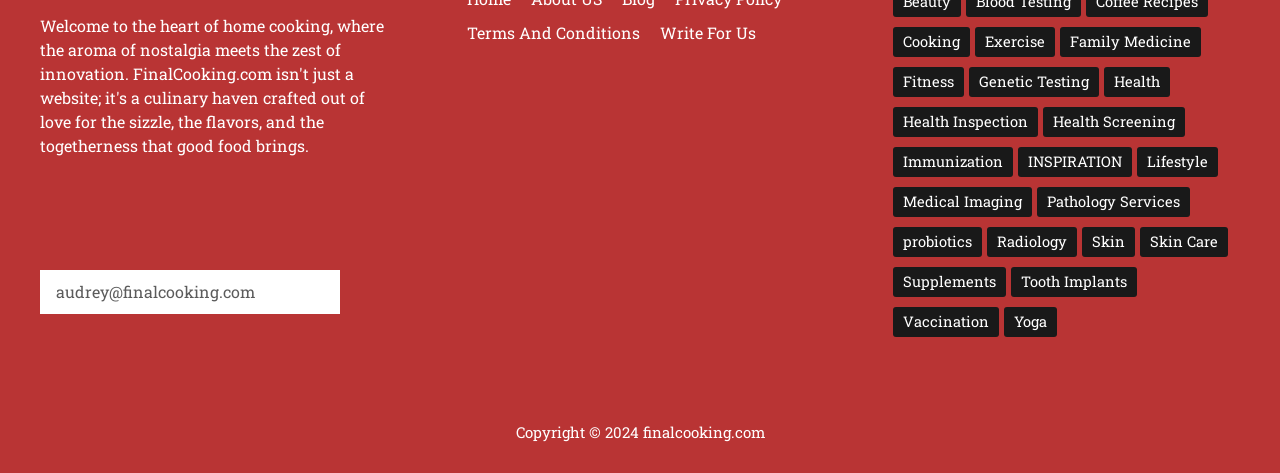What is the copyright year mentioned at the bottom?
Look at the image and answer the question with a single word or phrase.

2024